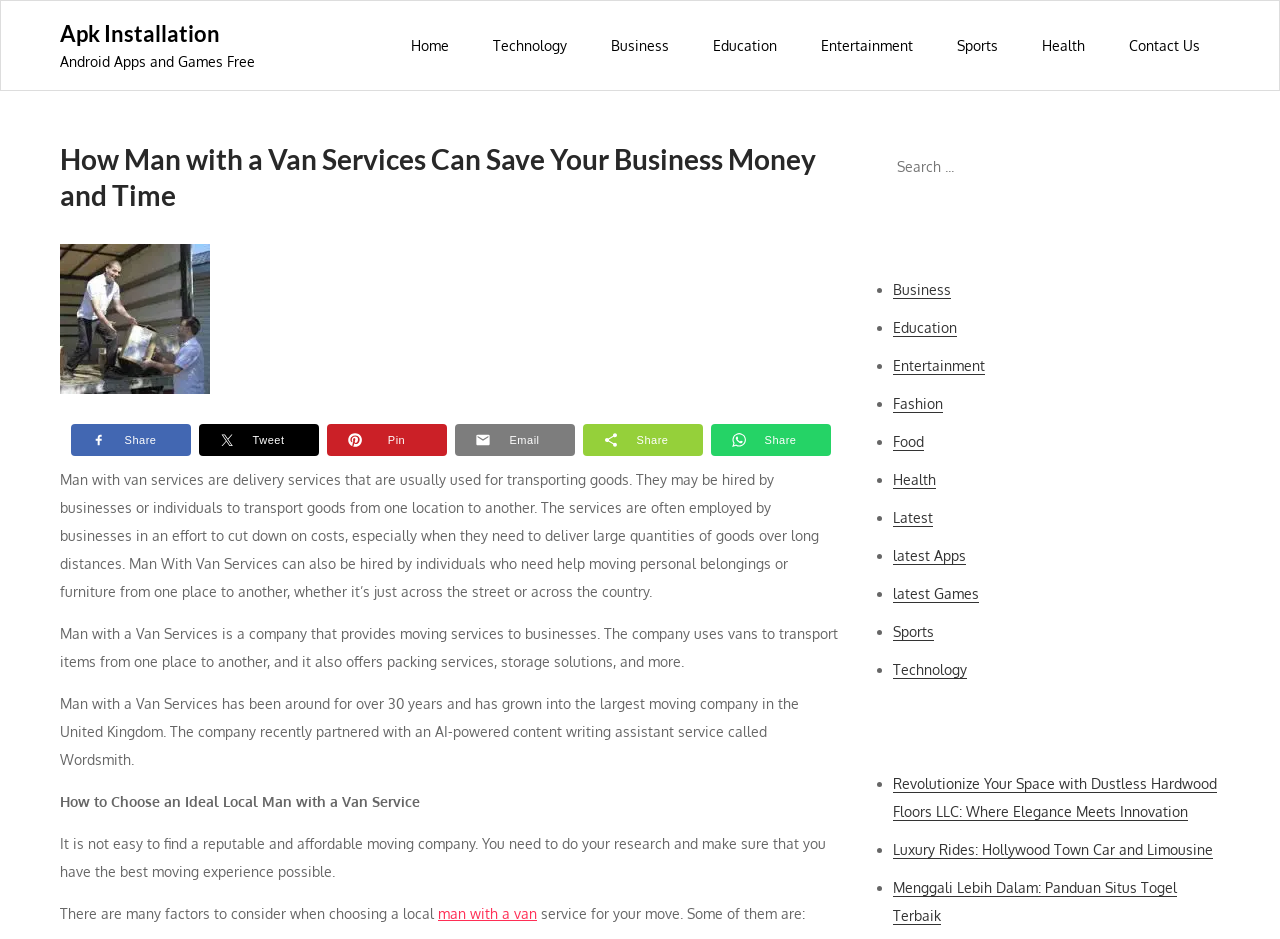Select the bounding box coordinates of the element I need to click to carry out the following instruction: "Read the 'Business' category".

[0.698, 0.3, 0.743, 0.319]